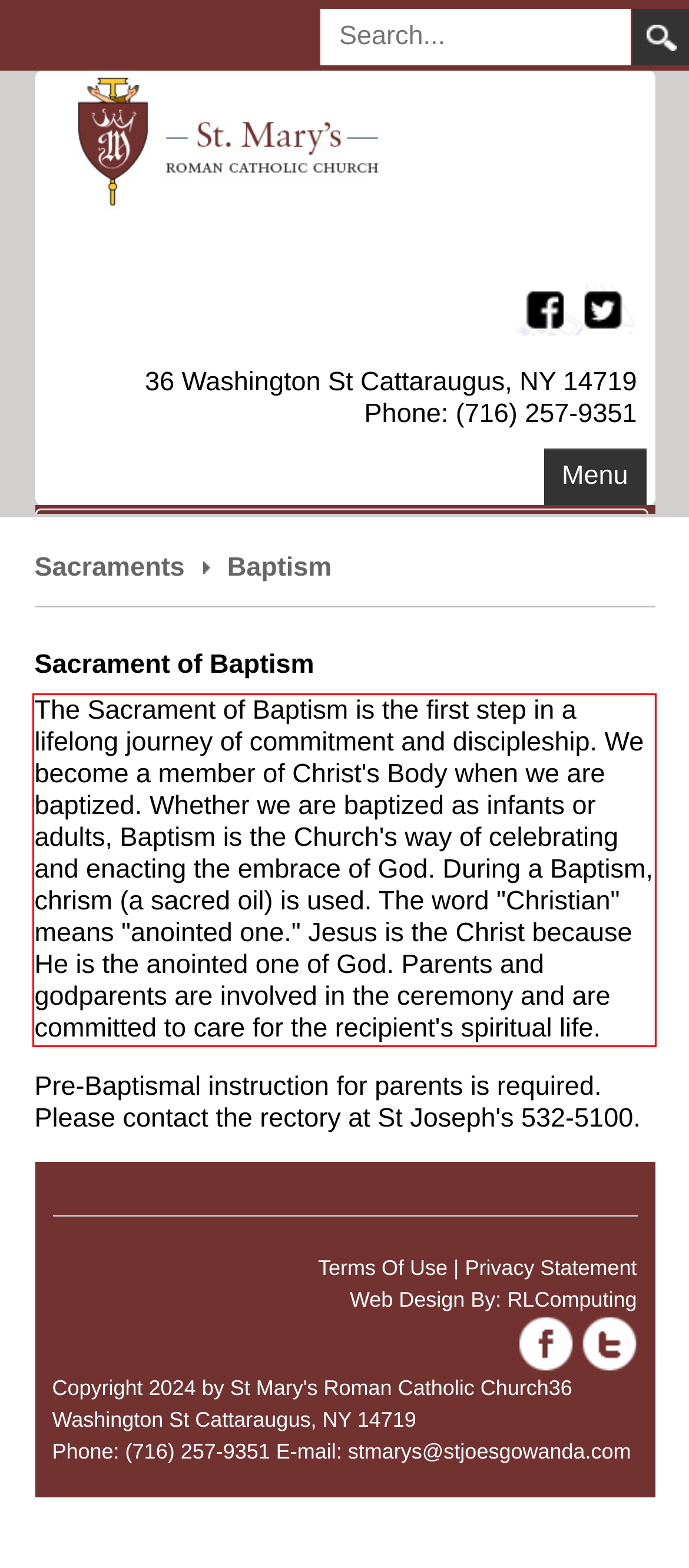The screenshot provided shows a webpage with a red bounding box. Apply OCR to the text within this red bounding box and provide the extracted content.

The Sacrament of Baptism is the first step in a lifelong journey of commitment and discipleship. We become a member of Christ's Body when we are baptized. Whether we are baptized as infants or adults, Baptism is the Church's way of celebrating and enacting the embrace of God. During a Baptism, chrism (a sacred oil) is used. The word "Christian" means "anointed one." Jesus is the Christ because He is the anointed one of God. Parents and godparents are involved in the ceremony and are committed to care for the recipient's spiritual life.